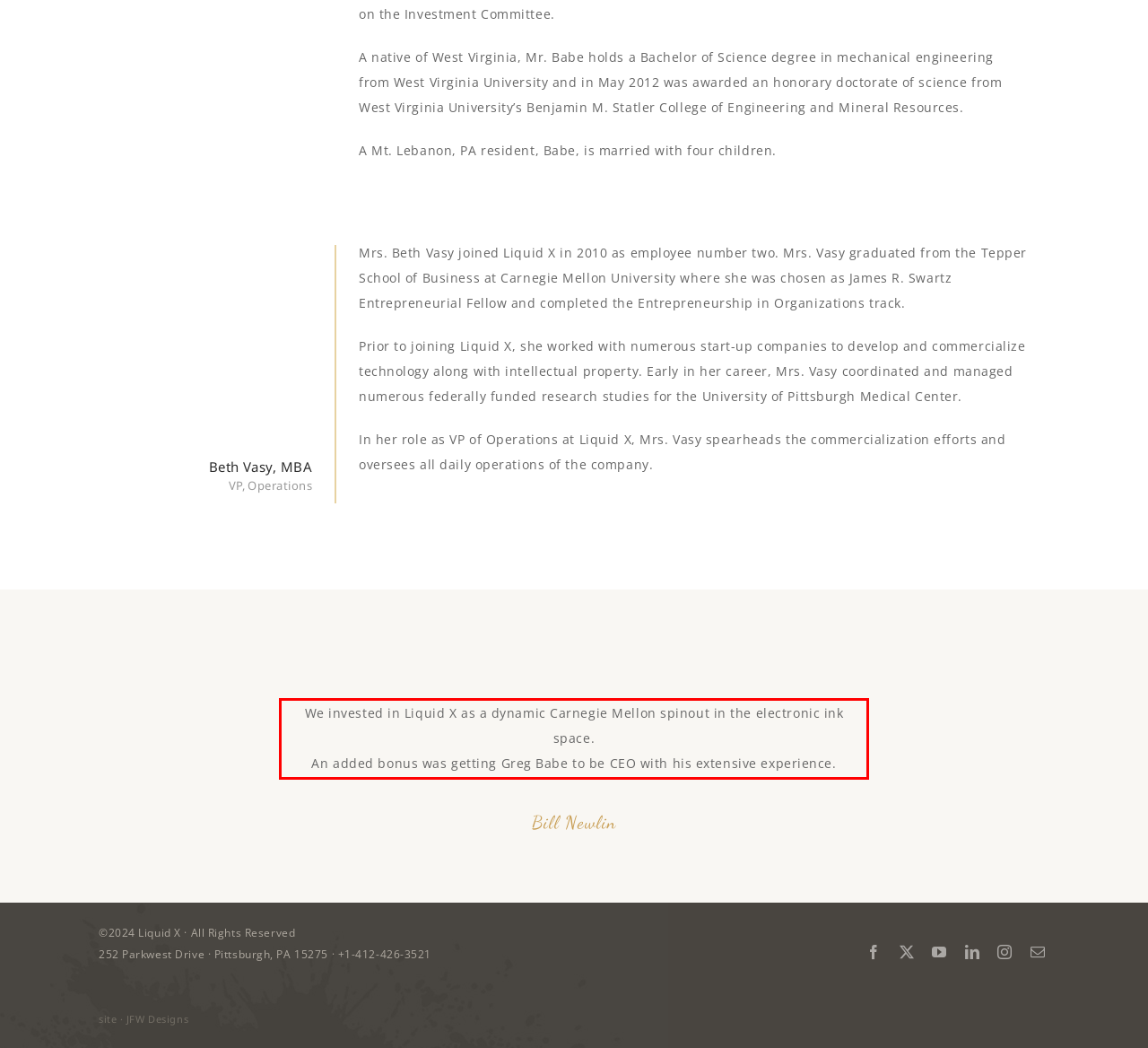Examine the screenshot of the webpage, locate the red bounding box, and generate the text contained within it.

We invested in Liquid X as a dynamic Carnegie Mellon spinout in the electronic ink space. An added bonus was getting Greg Babe to be CEO with his extensive experience.